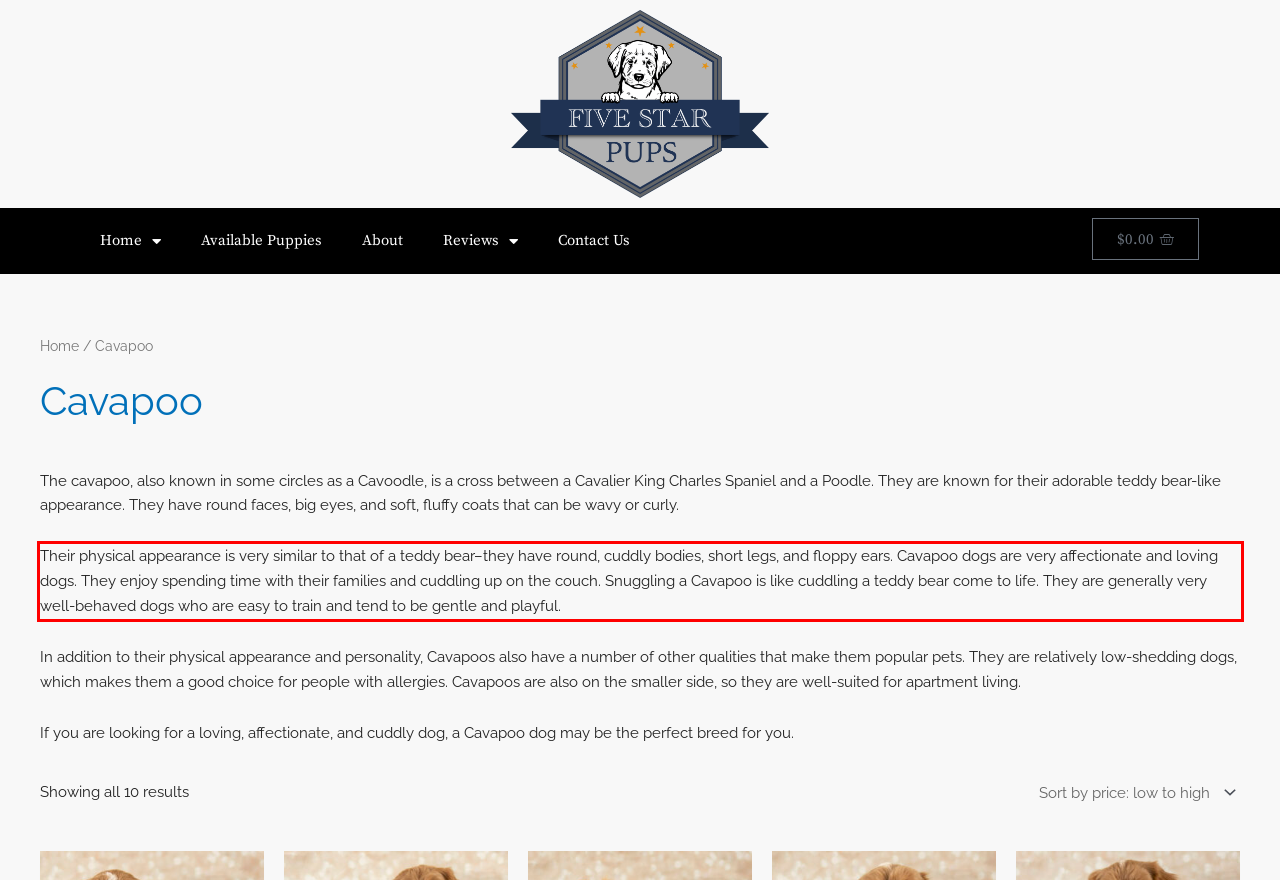Using the provided screenshot of a webpage, recognize the text inside the red rectangle bounding box by performing OCR.

Their physical appearance is very similar to that of a teddy bear–they have round, cuddly bodies, short legs, and floppy ears. Cavapoo dogs are very affectionate and loving dogs. They enjoy spending time with their families and cuddling up on the couch. Snuggling a Cavapoo is like cuddling a teddy bear come to life. They are generally very well-behaved dogs who are easy to train and tend to be gentle and playful.